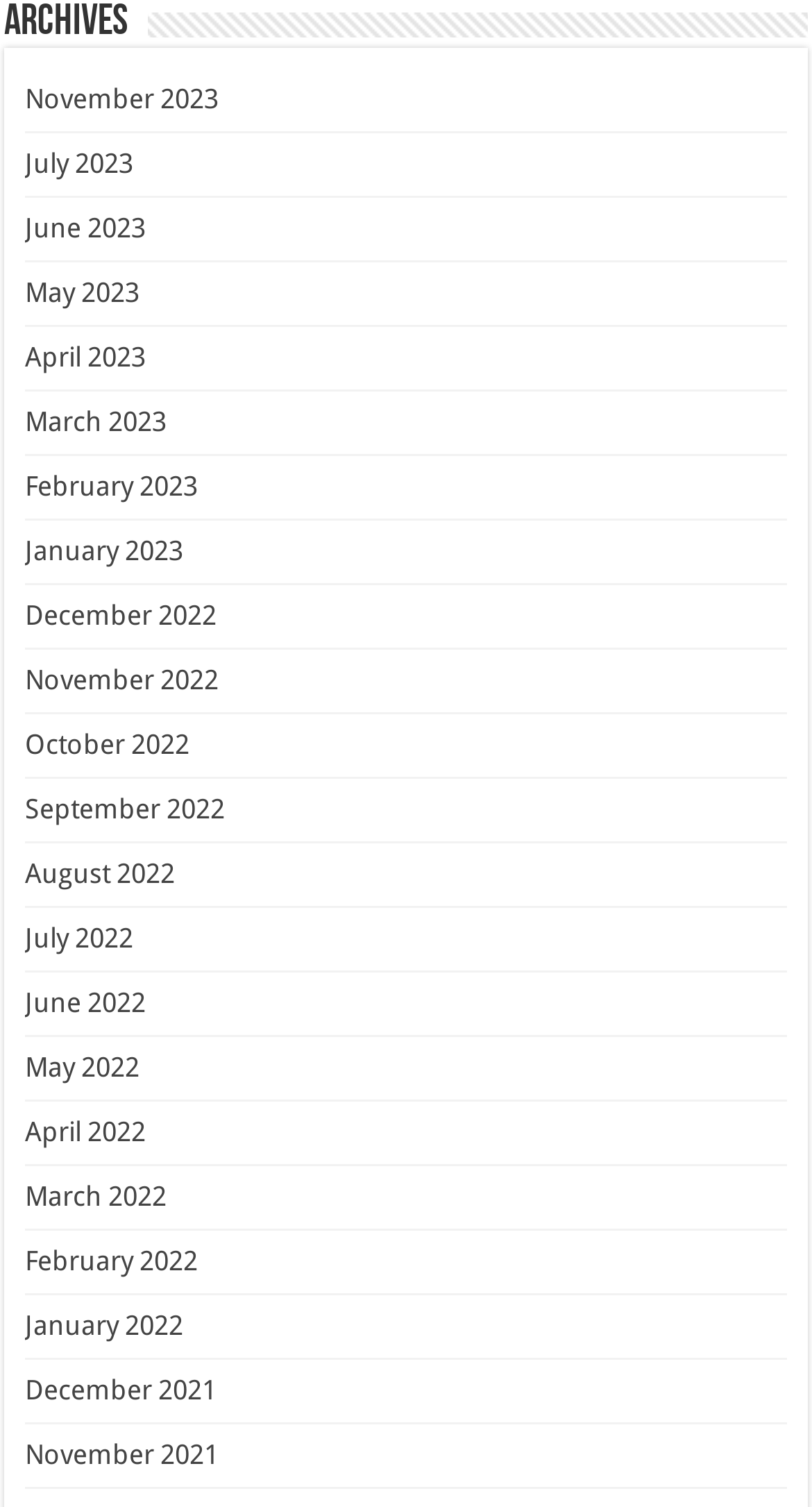Given the description "October 2022", provide the bounding box coordinates of the corresponding UI element.

[0.031, 0.483, 0.233, 0.504]